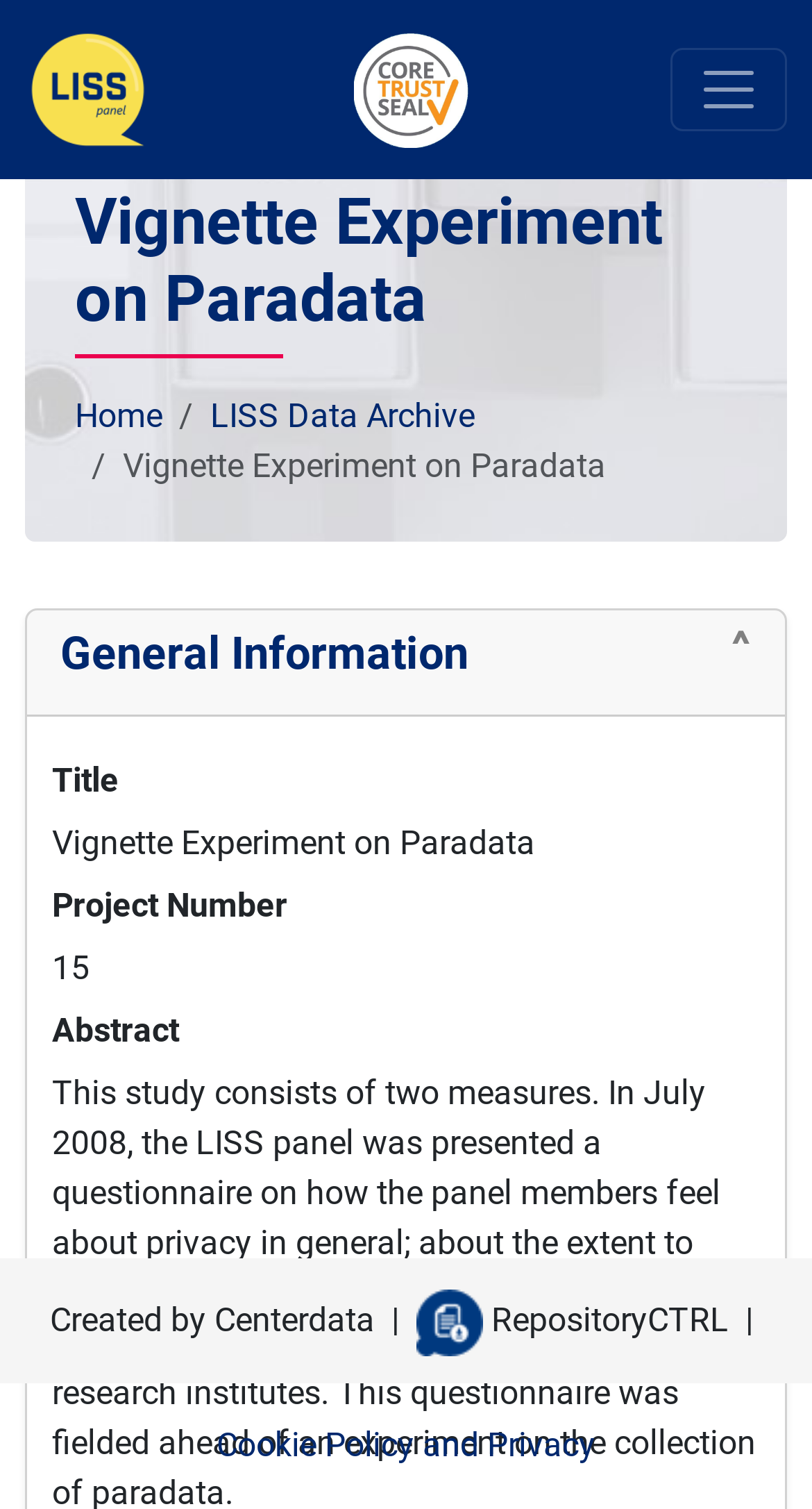Please give a succinct answer using a single word or phrase:
What is the name of the experiment?

Vignette Experiment on Paradata